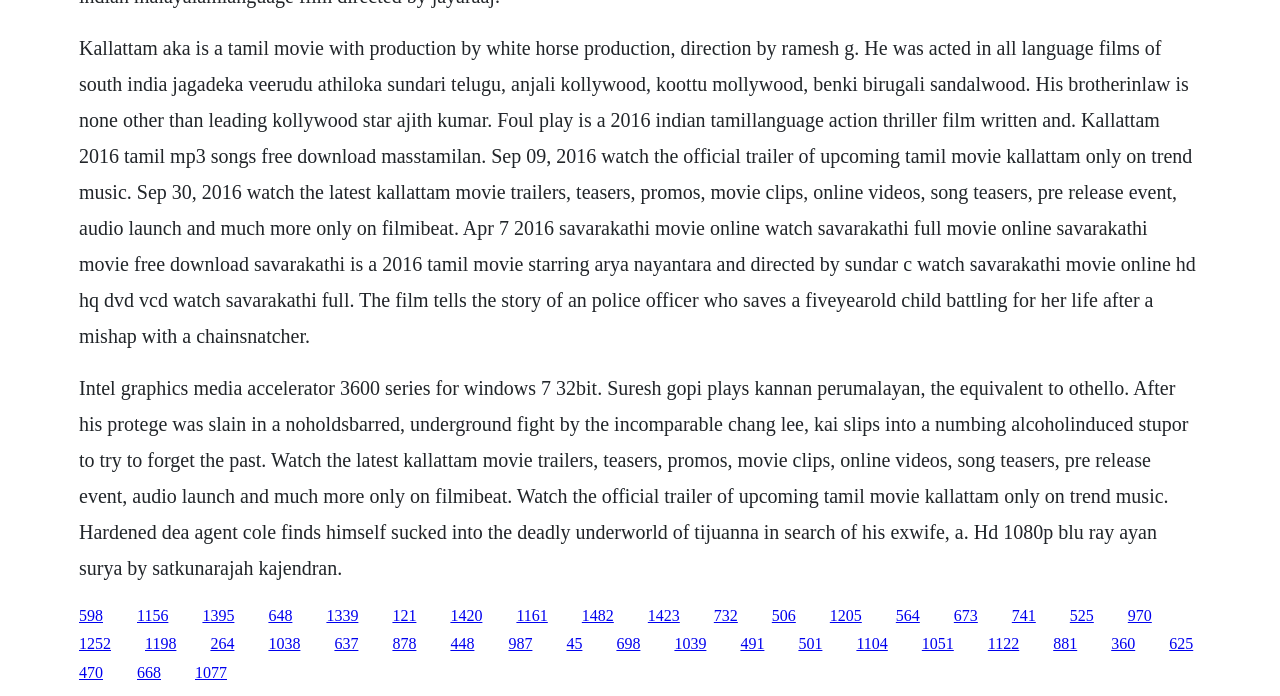Can you identify the bounding box coordinates of the clickable region needed to carry out this instruction: 'Click the link to watch Kallattam movie trailers'? The coordinates should be four float numbers within the range of 0 to 1, stated as [left, top, right, bottom].

[0.107, 0.872, 0.132, 0.896]